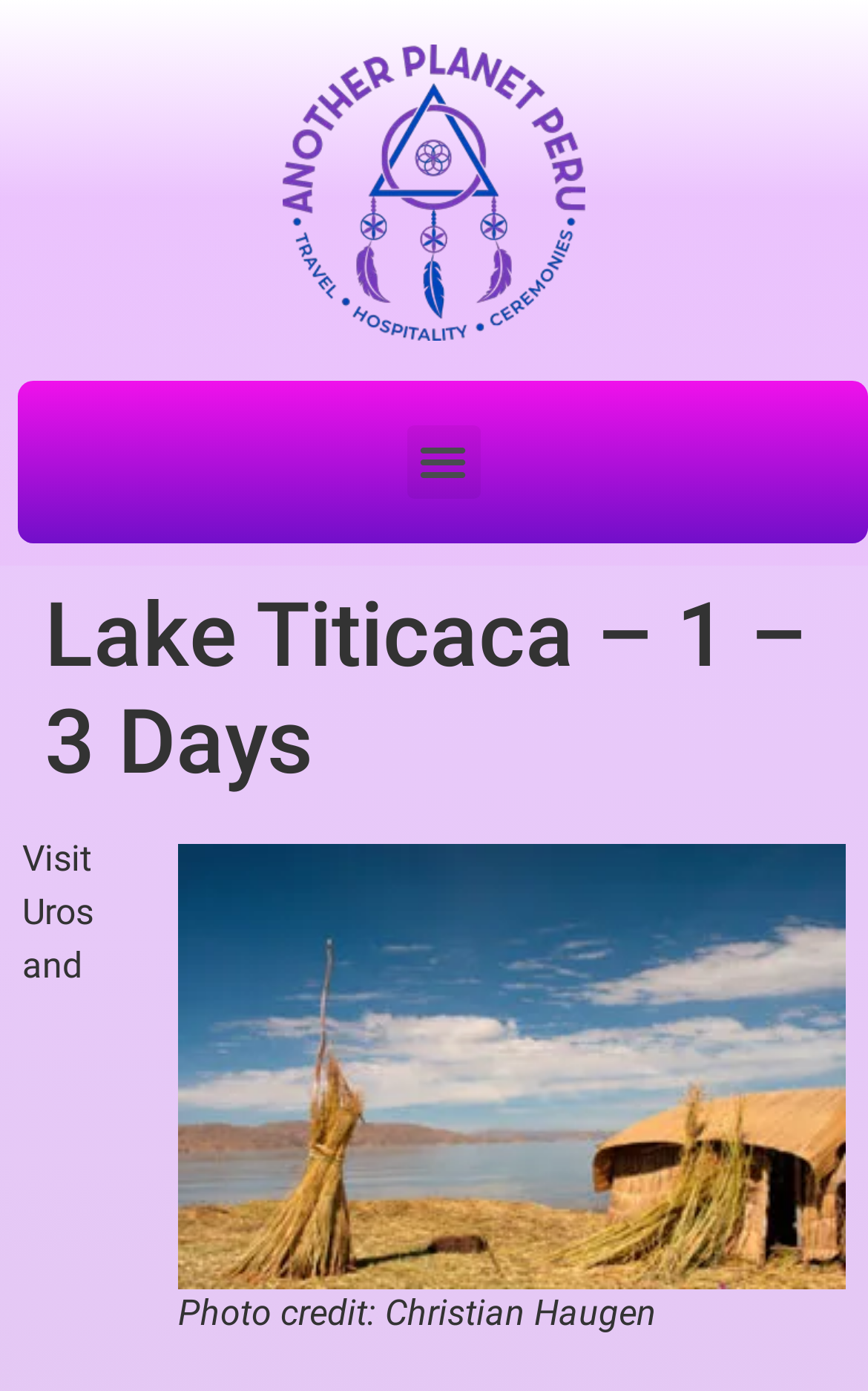What type of content is presented on this webpage?
Please answer the question with a detailed and comprehensive explanation.

The webpage appears to be presenting information about a tour package related to Lake Titicaca, including details about the itinerary, transportation, and accommodations. The presence of an image and a header with a descriptive title suggests that the webpage is promoting a travel package.